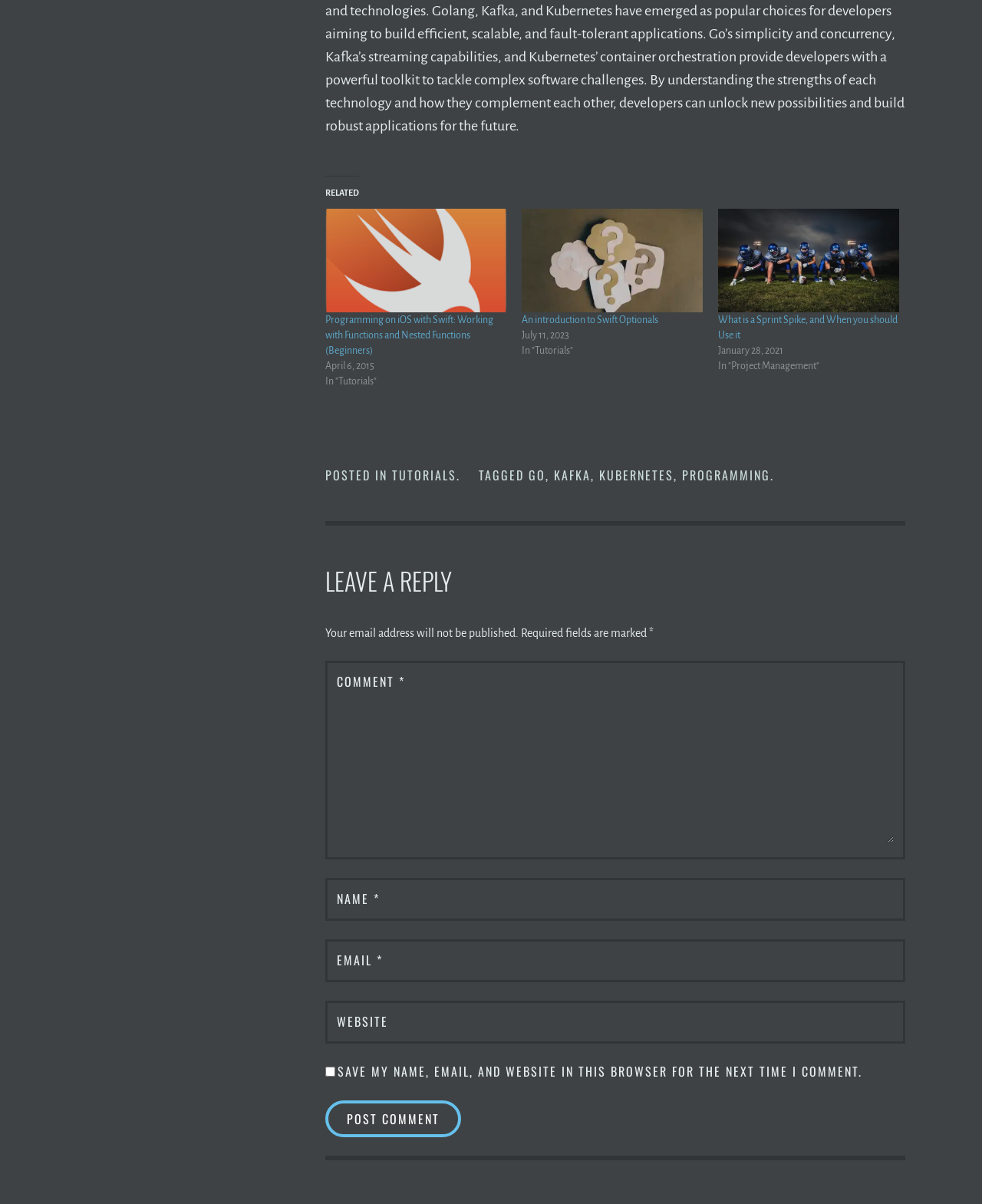Extract the bounding box coordinates for the described element: "parent_node: WEBSITE name="url"". The coordinates should be represented as four float numbers between 0 and 1: [left, top, right, bottom].

[0.417, 0.841, 0.91, 0.856]